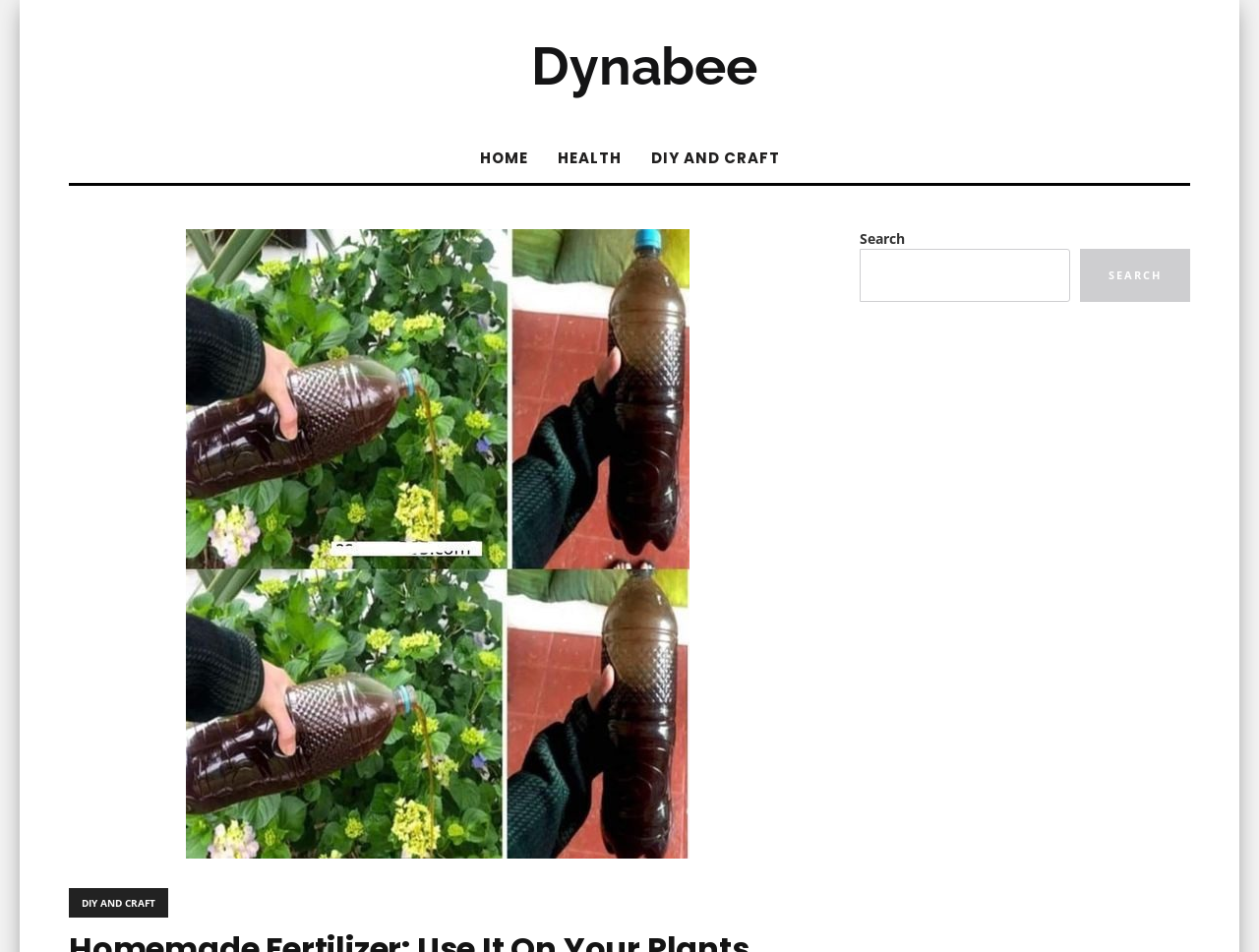Generate a comprehensive description of the contents of the webpage.

The webpage is about homemade fertilizer and its benefits for plant growth. At the top, there is a heading that reads "Dynabee" and a link with the same text. Below this, there are three links: "HOME", "HEALTH", and "DIY AND CRAFT", which are positioned horizontally next to each other. 

The "DIY AND CRAFT" link has a dropdown menu with two links: "Homemade Fertilizer: Use It On Your Plants And They Will Grow Faster" and another "DIY AND CRAFT" link. The first link appears to be the title of the main content of the webpage.

On the right side of the page, there is a search bar with a label "Search" and a search button with the text "SEARCH". 

The main content of the webpage is not explicitly described in the provided accessibility tree, but based on the title and the meta description, it likely discusses the signs of weakening plants and the importance of using homemade fertilizer to promote their growth.